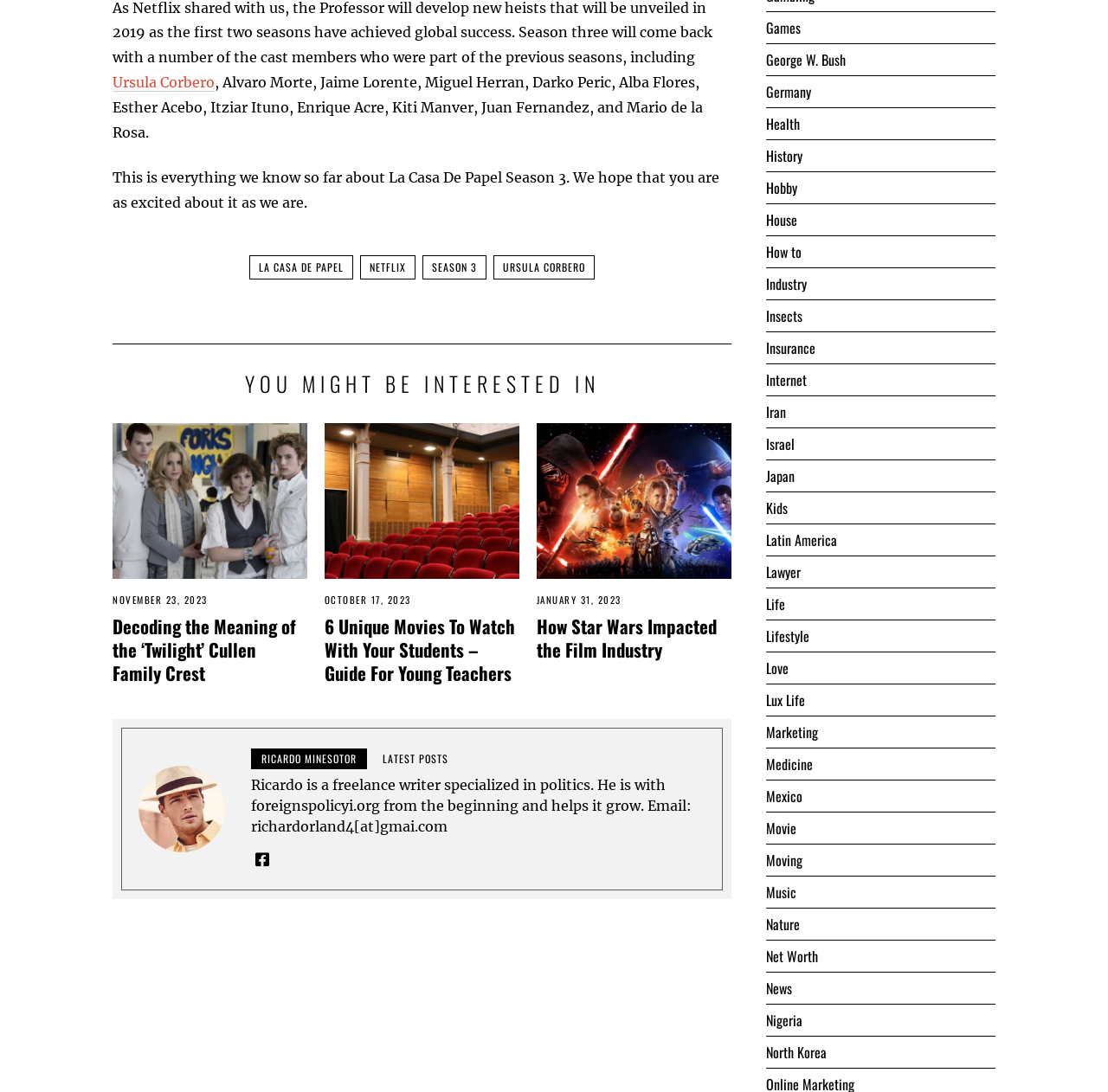Extract the bounding box coordinates for the HTML element that matches this description: "La Casa De Papel". The coordinates should be four float numbers between 0 and 1, i.e., [left, top, right, bottom].

[0.225, 0.234, 0.319, 0.256]